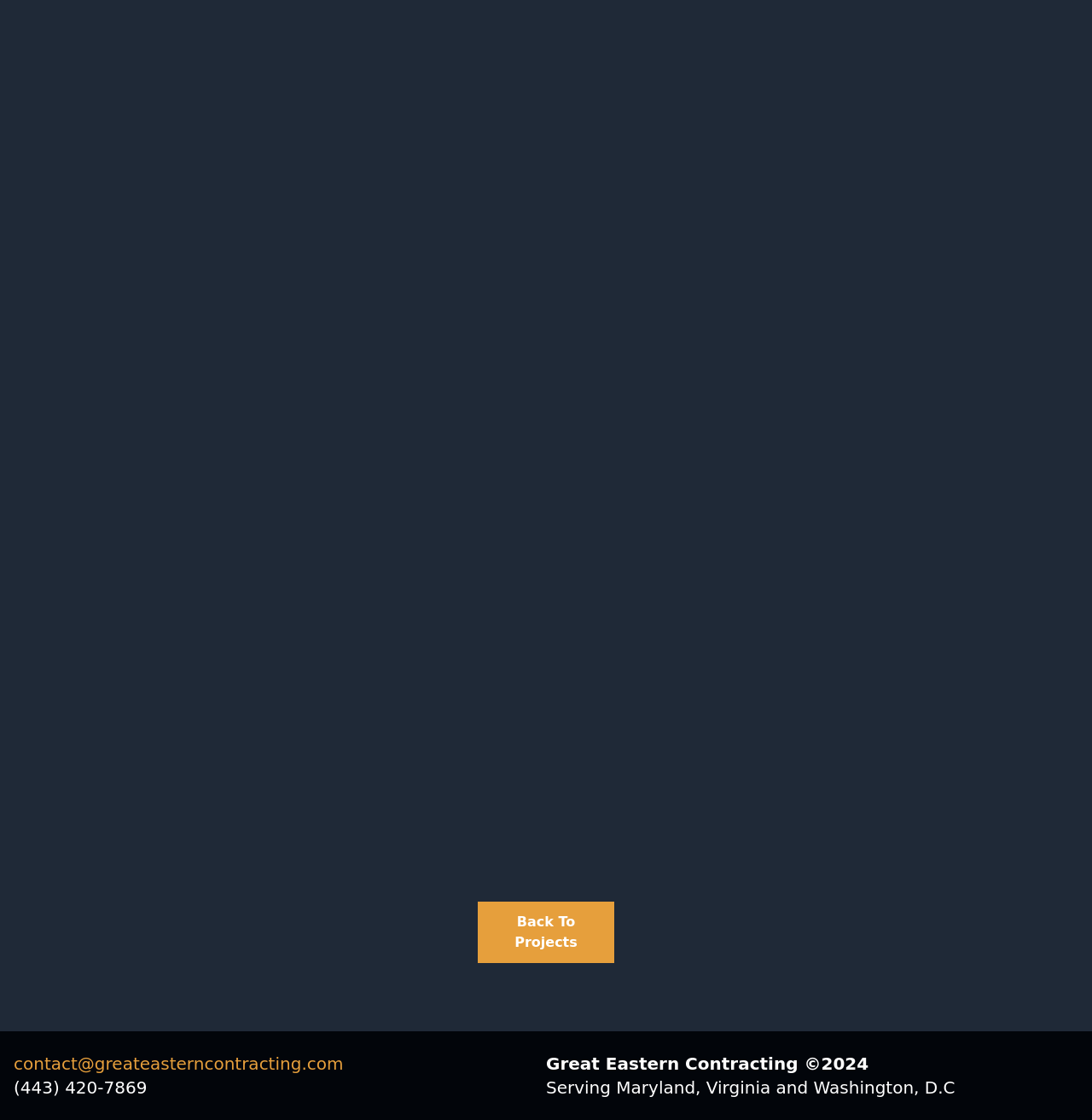Respond to the following question with a brief word or phrase:
What areas does the company serve?

Maryland, Virginia, and Washington, D.C.